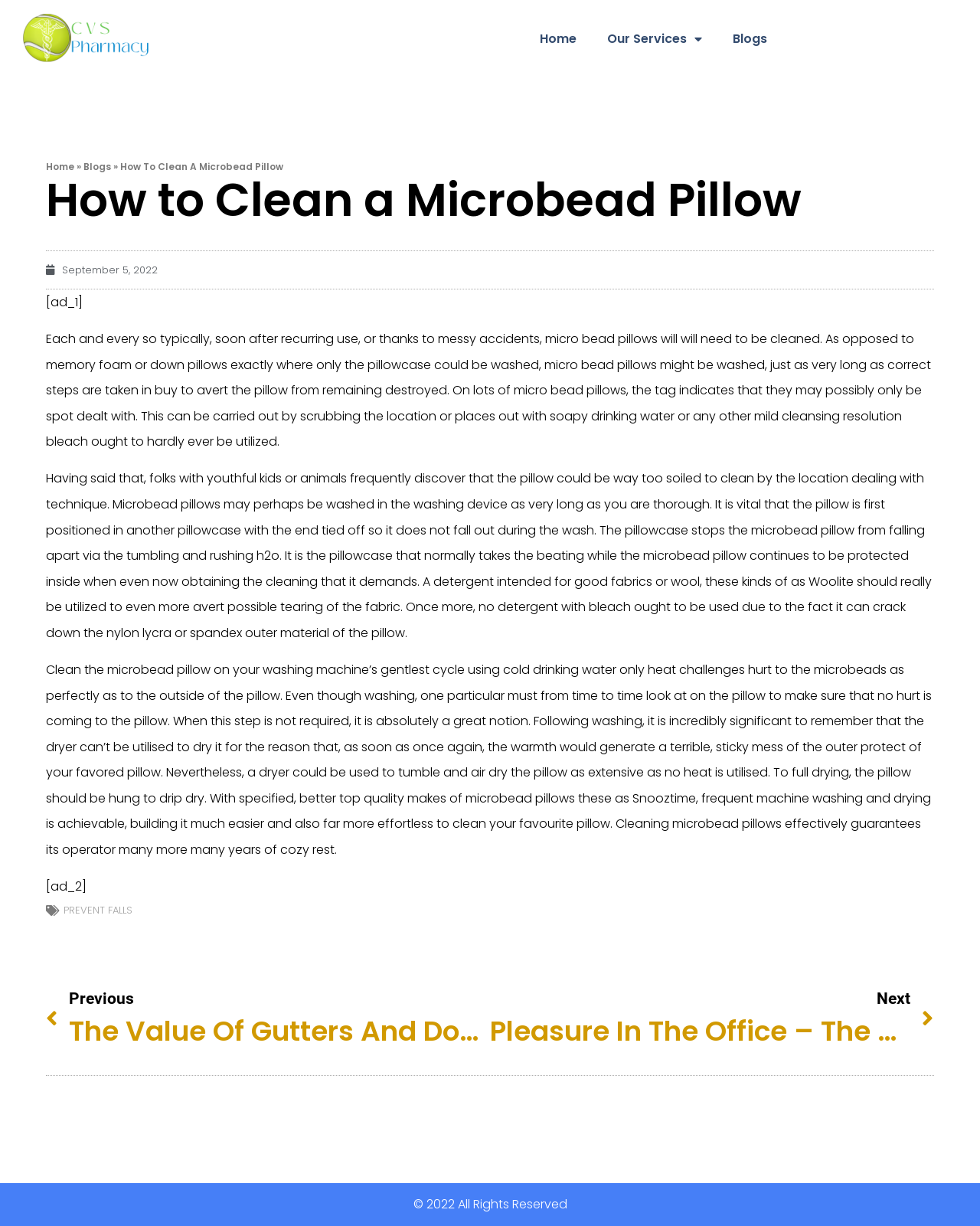Please determine the headline of the webpage and provide its content.

How to Clean a Microbead Pillow